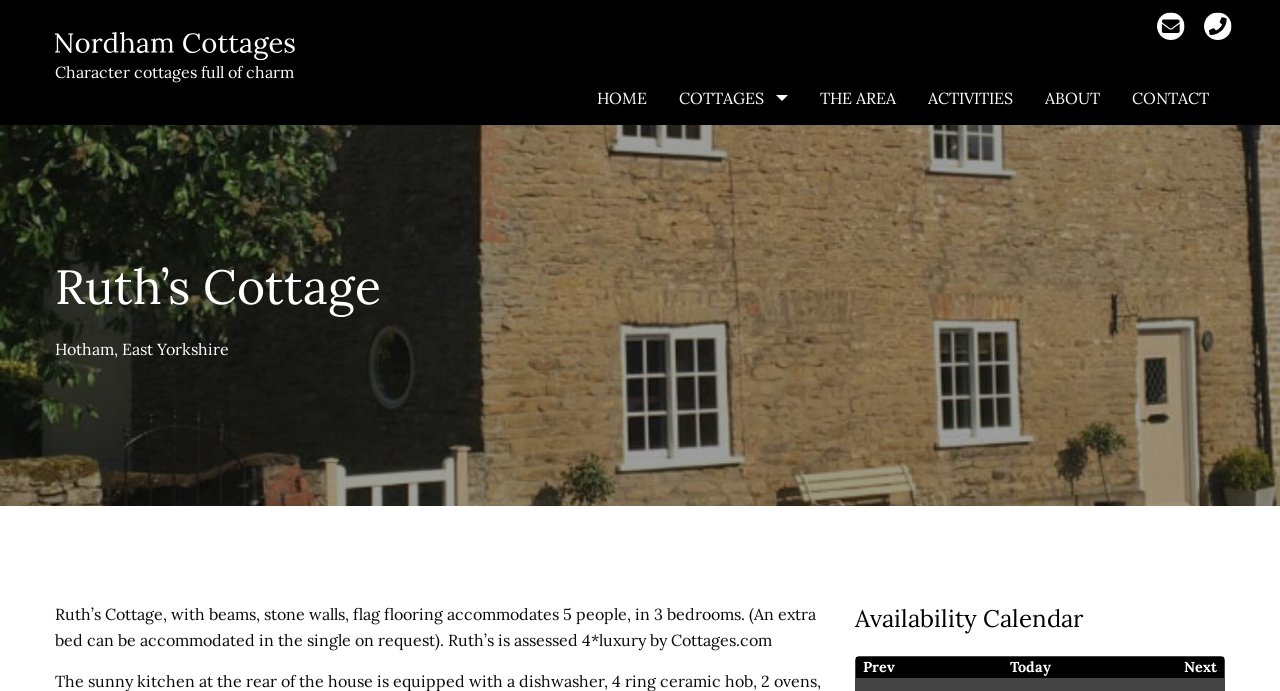Please specify the bounding box coordinates in the format (top-left x, top-left y, bottom-right x, bottom-right y), with values ranging from 0 to 1. Identify the bounding box for the UI component described as follows: Cottages

[0.518, 0.108, 0.628, 0.182]